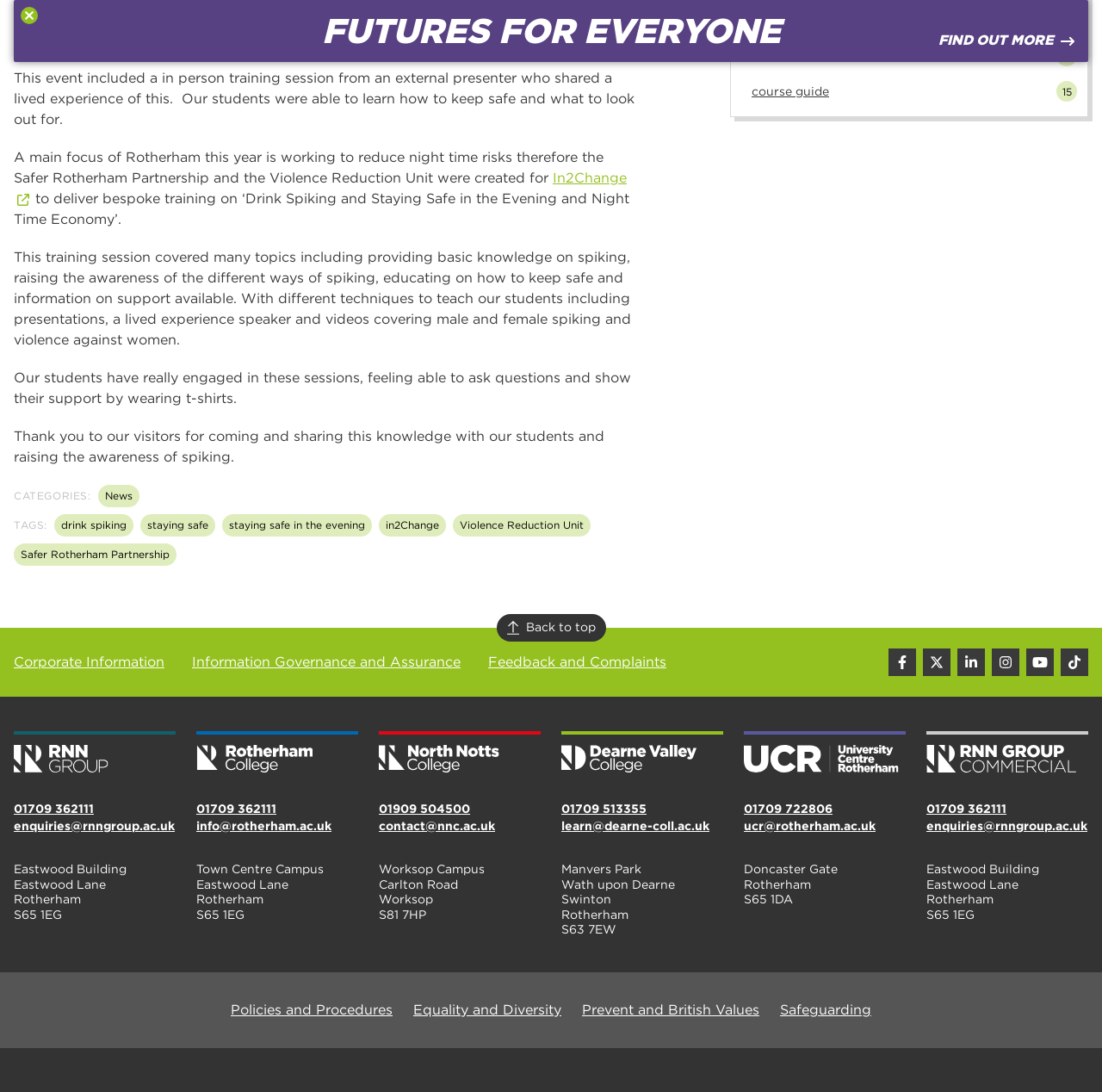Determine the bounding box coordinates (top-left x, top-left y, bottom-right x, bottom-right y) of the UI element described in the following text: health and social care

[0.673, 0.038, 0.81, 0.064]